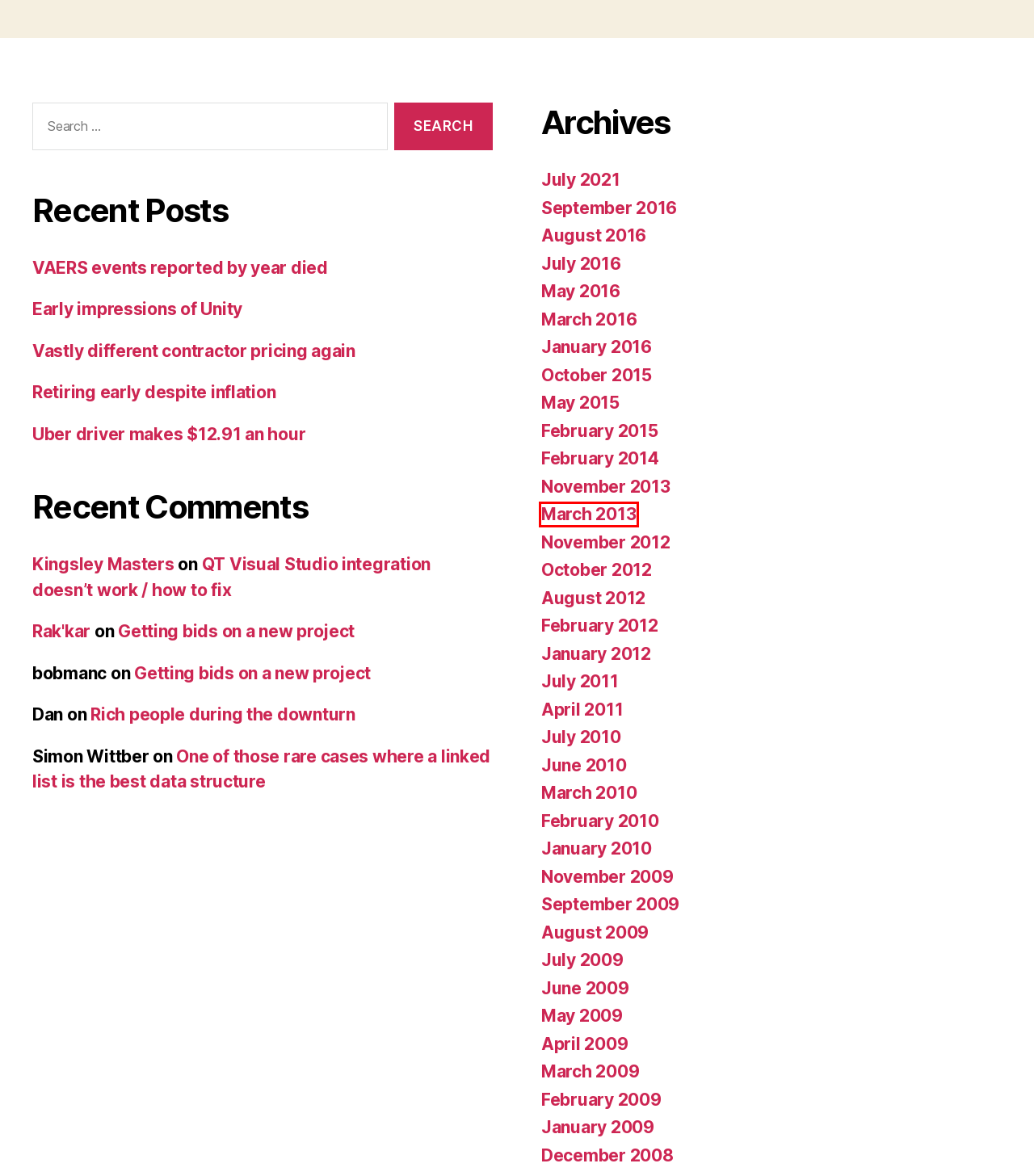Examine the webpage screenshot and identify the UI element enclosed in the red bounding box. Pick the webpage description that most accurately matches the new webpage after clicking the selected element. Here are the candidates:
A. December 2008 – Kevin Jenkins' Blog
B. Rich people during the downturn – Kevin Jenkins' Blog
C. QT Visual Studio integration doesn’t work / how to fix – Kevin Jenkins' Blog
D. March 2013 – Kevin Jenkins' Blog
E. February 2015 – Kevin Jenkins' Blog
F. October 2015 – Kevin Jenkins' Blog
G. The domain name hostby.net is for sale
H. May 2009 – Kevin Jenkins' Blog

D